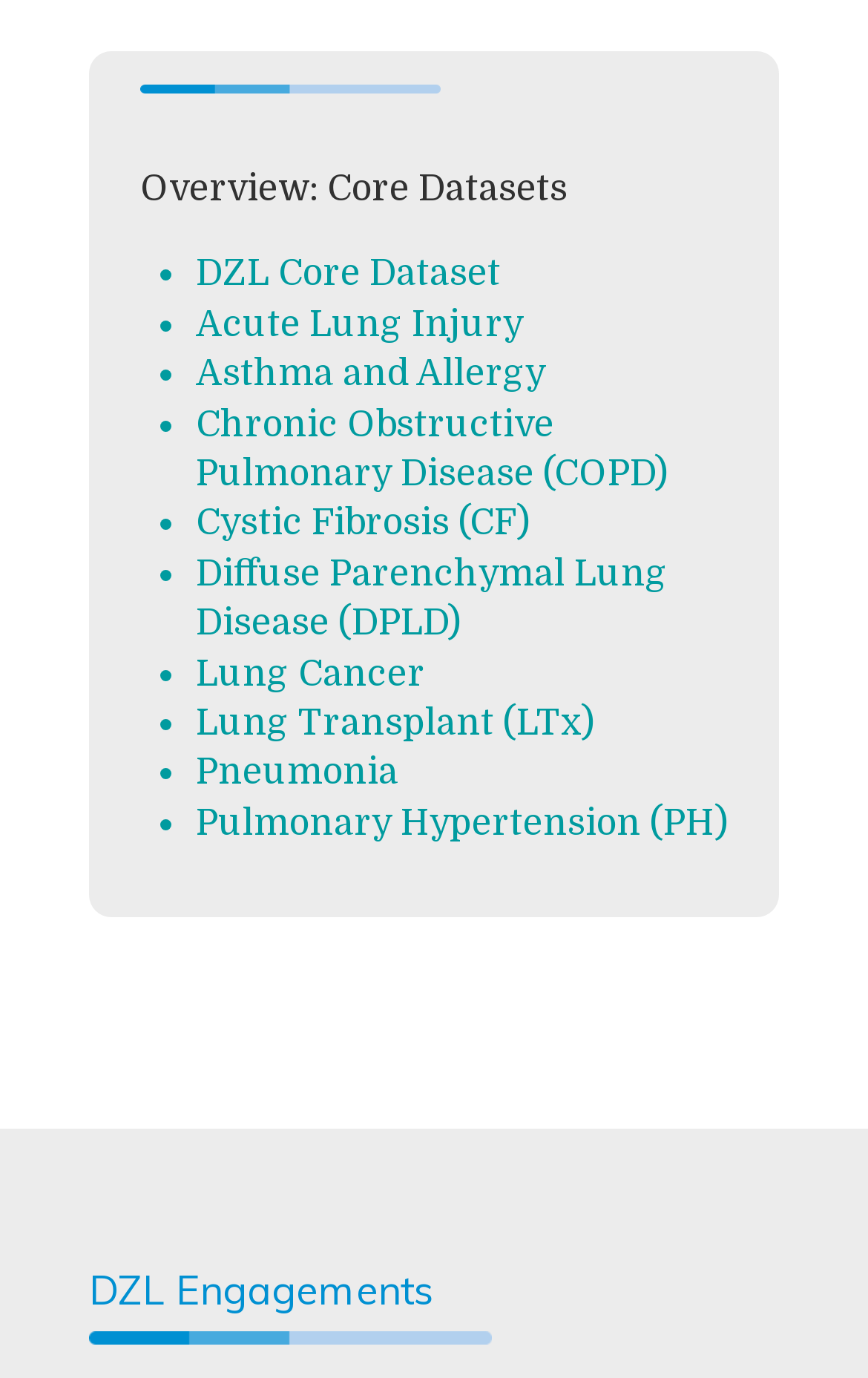Find the bounding box coordinates of the clickable element required to execute the following instruction: "view DZL Core Dataset". Provide the coordinates as four float numbers between 0 and 1, i.e., [left, top, right, bottom].

[0.226, 0.185, 0.577, 0.214]